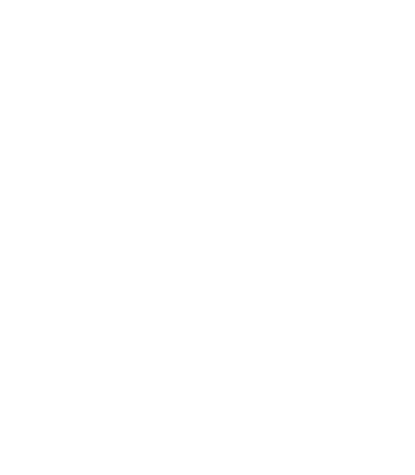What is the price of the bedding set?
Can you give a detailed and elaborate answer to the question?

The caption provides the price of the bedding set, which is ₪180.00, suggesting that it is a moderately priced product that offers quality and comfort.